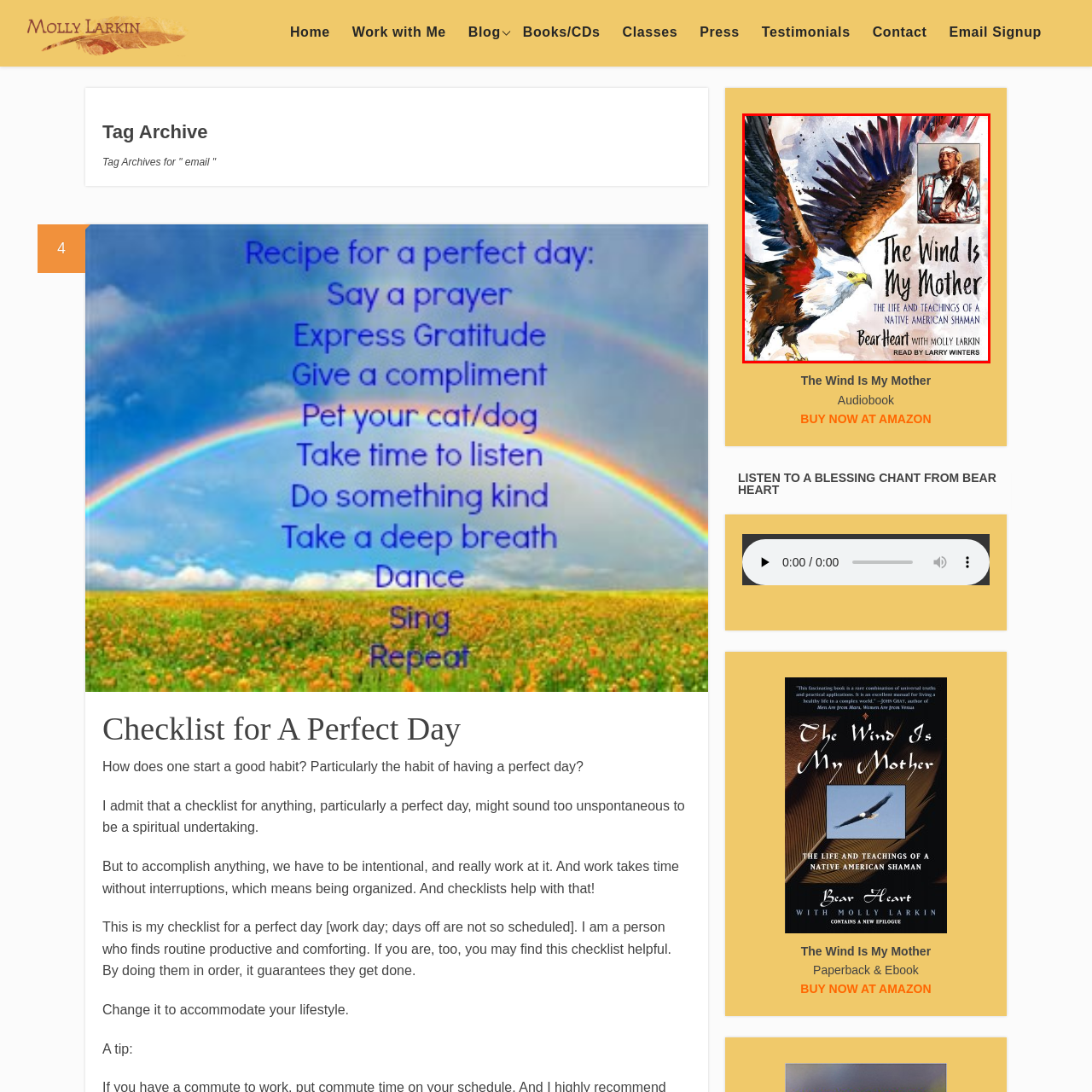Pay attention to the image encircled in red and give a thorough answer to the subsequent question, informed by the visual details in the image:
What is the significance of the eagle in the illustration?

The eagle is a prominent symbol in Native American culture, representing strength and wisdom. Its presence in the illustration suggests that these qualities are important themes in the audiobook, and may be related to the teachings of Bear Heart as a Native American shaman.